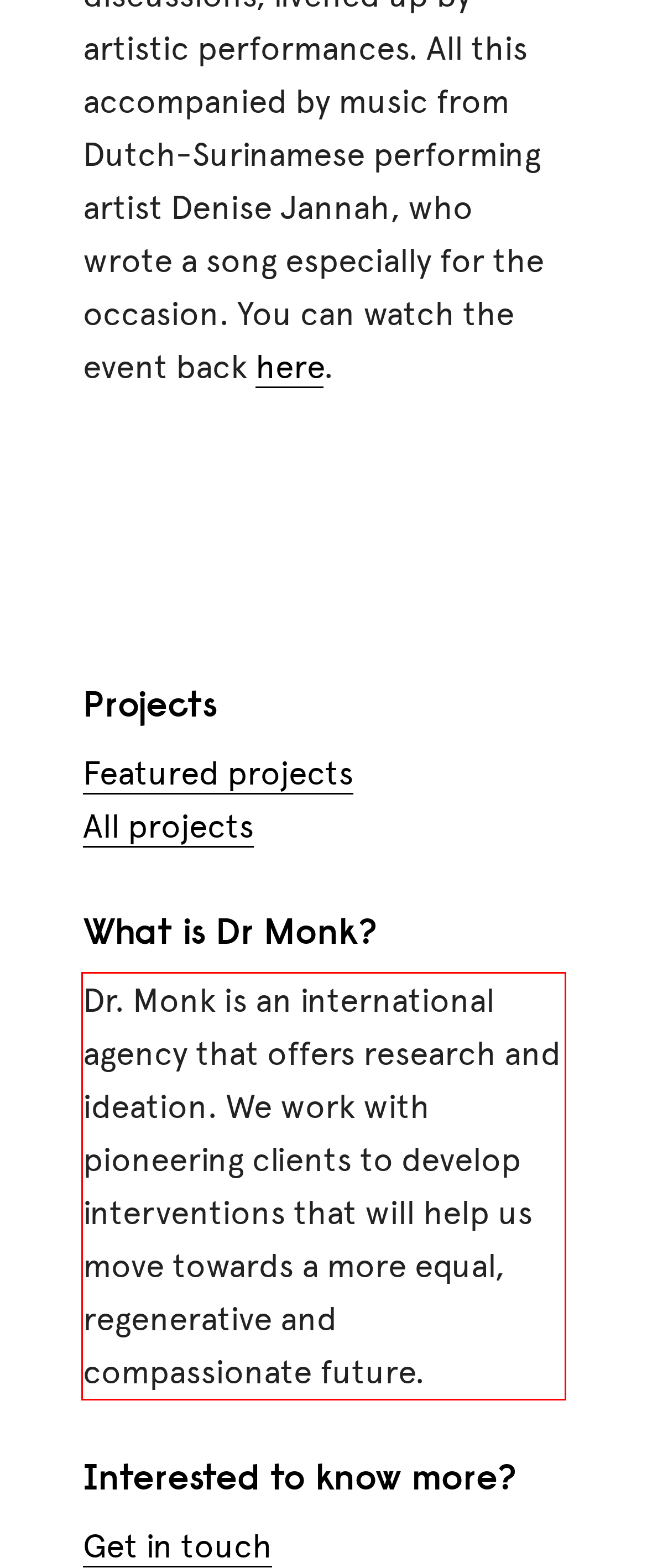You have a screenshot of a webpage with a red bounding box. Use OCR to generate the text contained within this red rectangle.

Dr. Monk is an international agency that offers research and ideation. We work with pioneering clients to develop interventions that will help us move towards a more equal, regenerative and compassionate future.